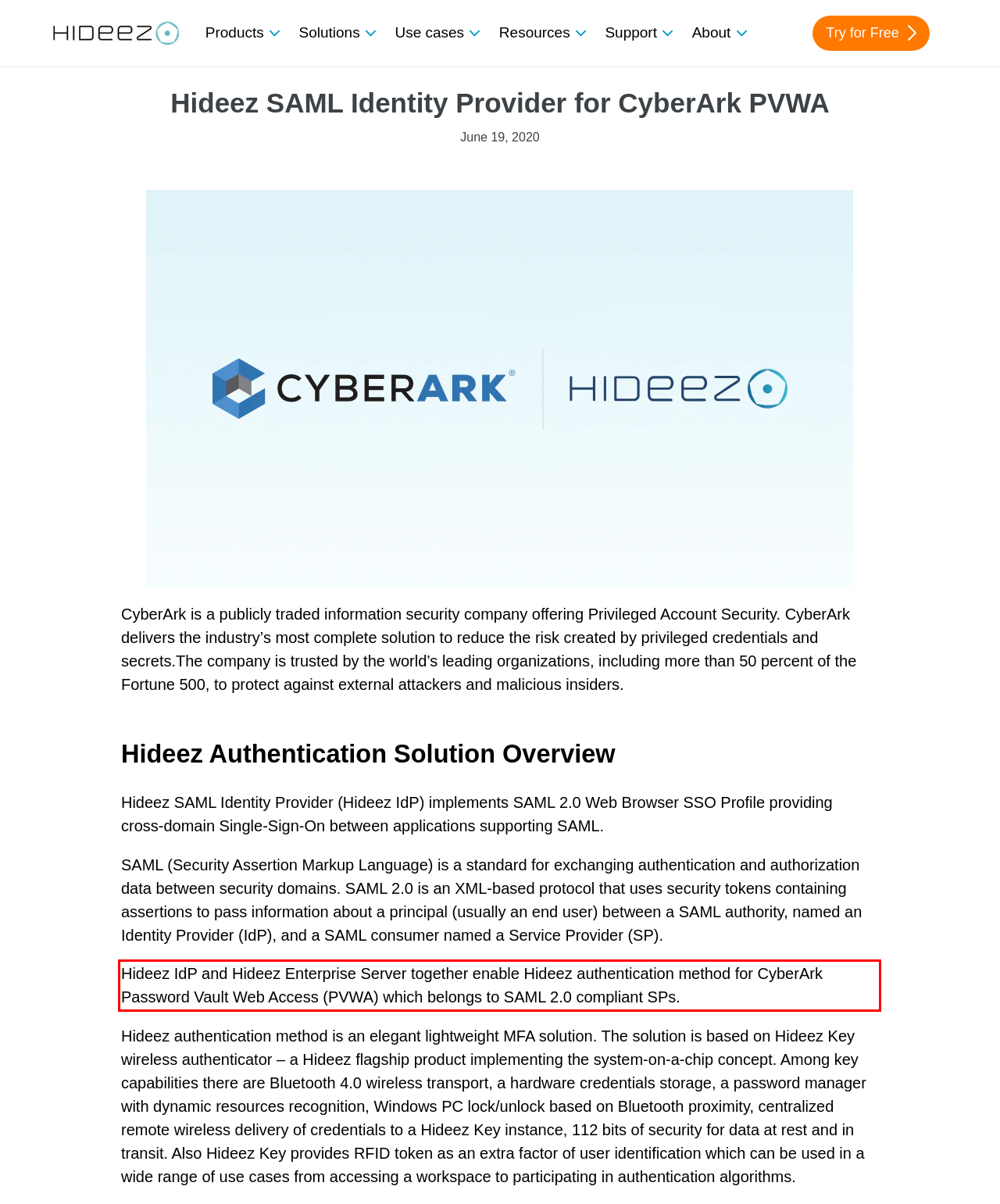Within the provided webpage screenshot, find the red rectangle bounding box and perform OCR to obtain the text content.

Hideez IdP and Hideez Enterprise Server together enable Hideez authentication method for CyberArk Password Vault Web Access (PVWA) which belongs to SAML 2.0 compliant SPs.